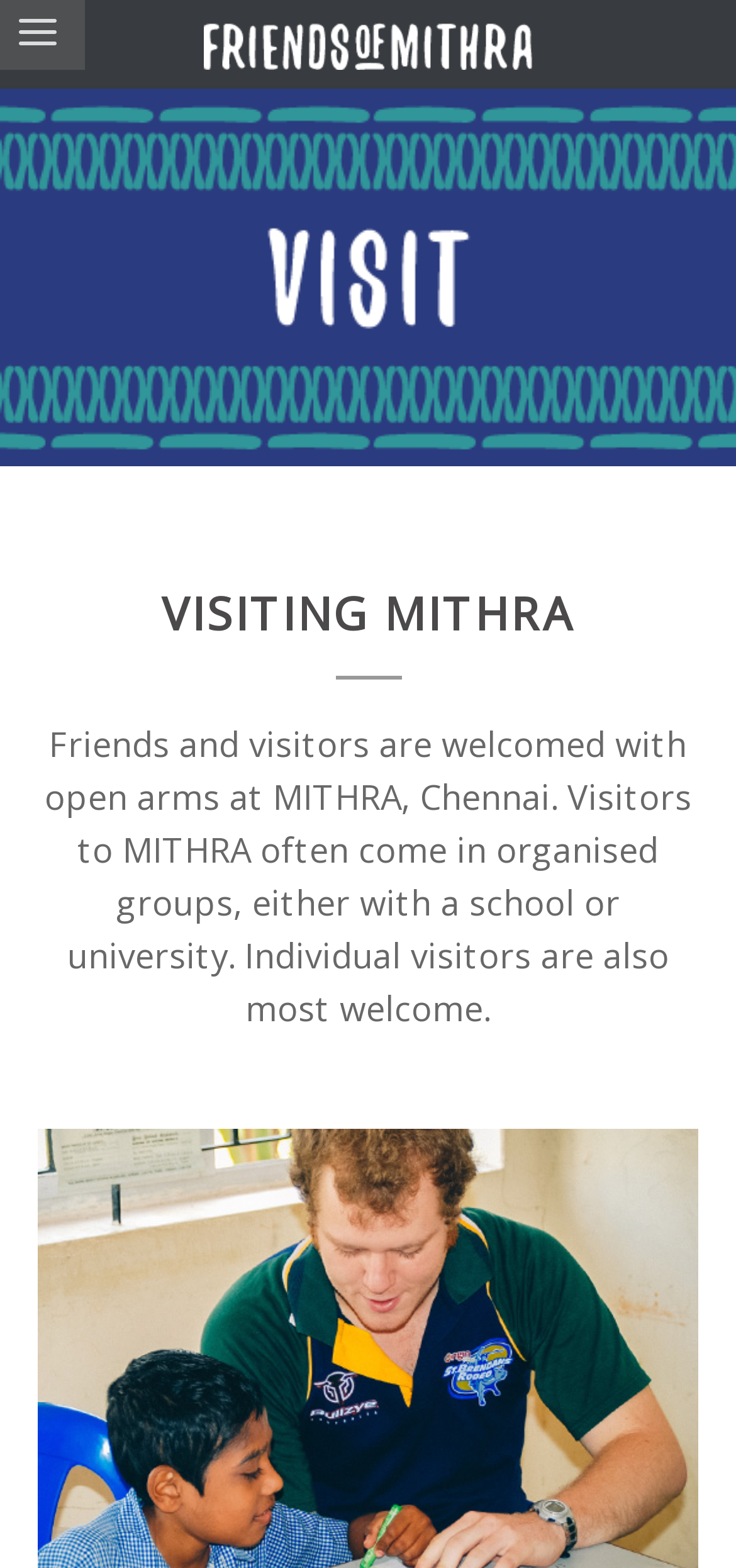Identify the bounding box of the HTML element described as: "parent_node: Menu".

[0.0, 0.0, 0.115, 0.045]